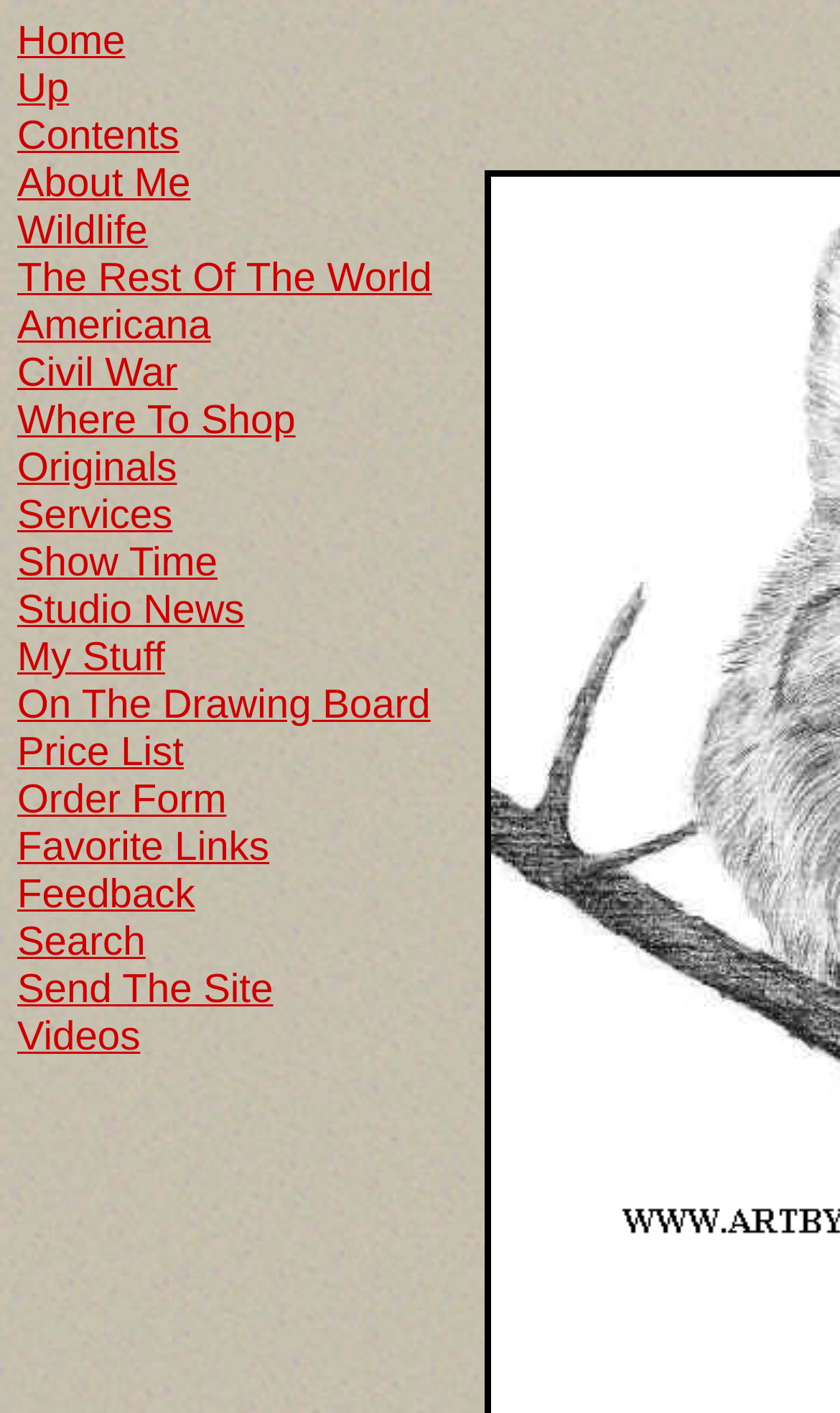Identify the bounding box coordinates for the UI element described by the following text: "Where To Shop". Provide the coordinates as four float numbers between 0 and 1, in the format [left, top, right, bottom].

[0.021, 0.195, 0.25, 0.218]